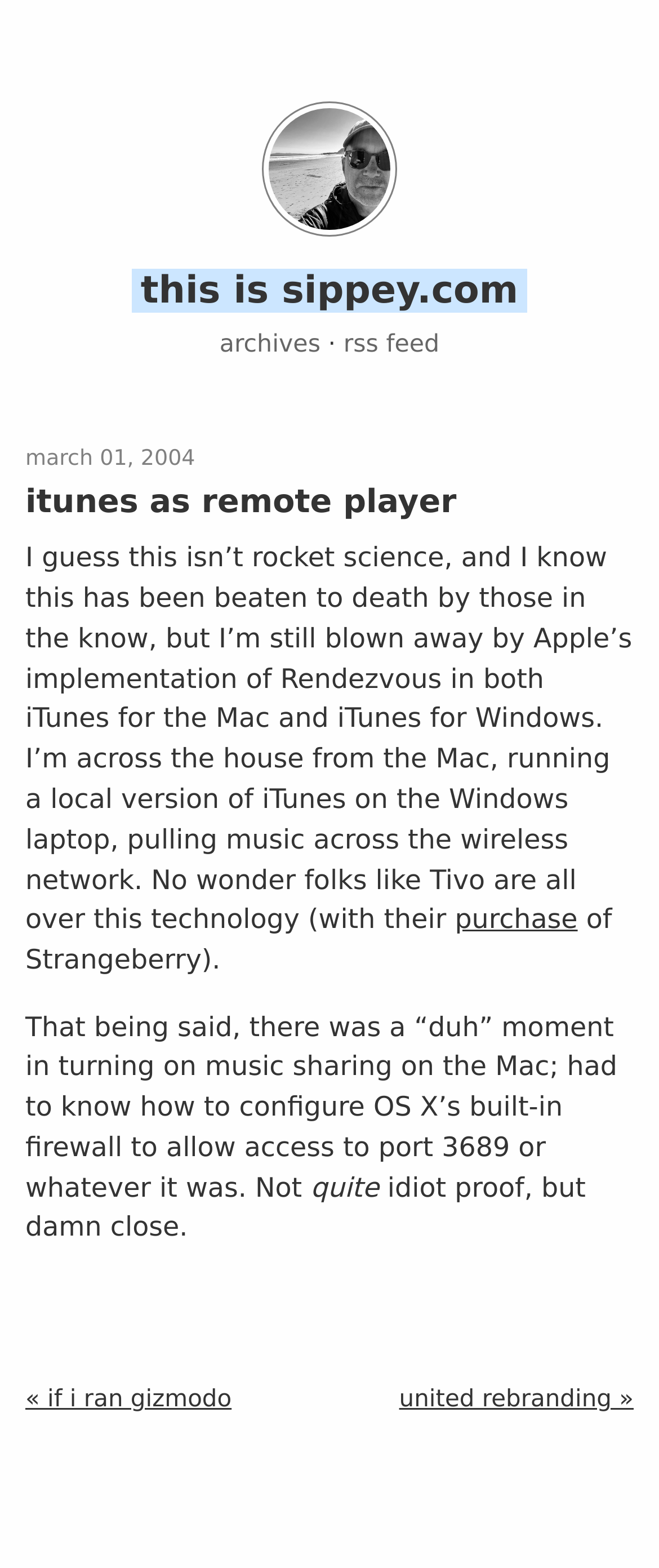Please specify the bounding box coordinates for the clickable region that will help you carry out the instruction: "view the next page".

[0.606, 0.884, 0.962, 0.901]